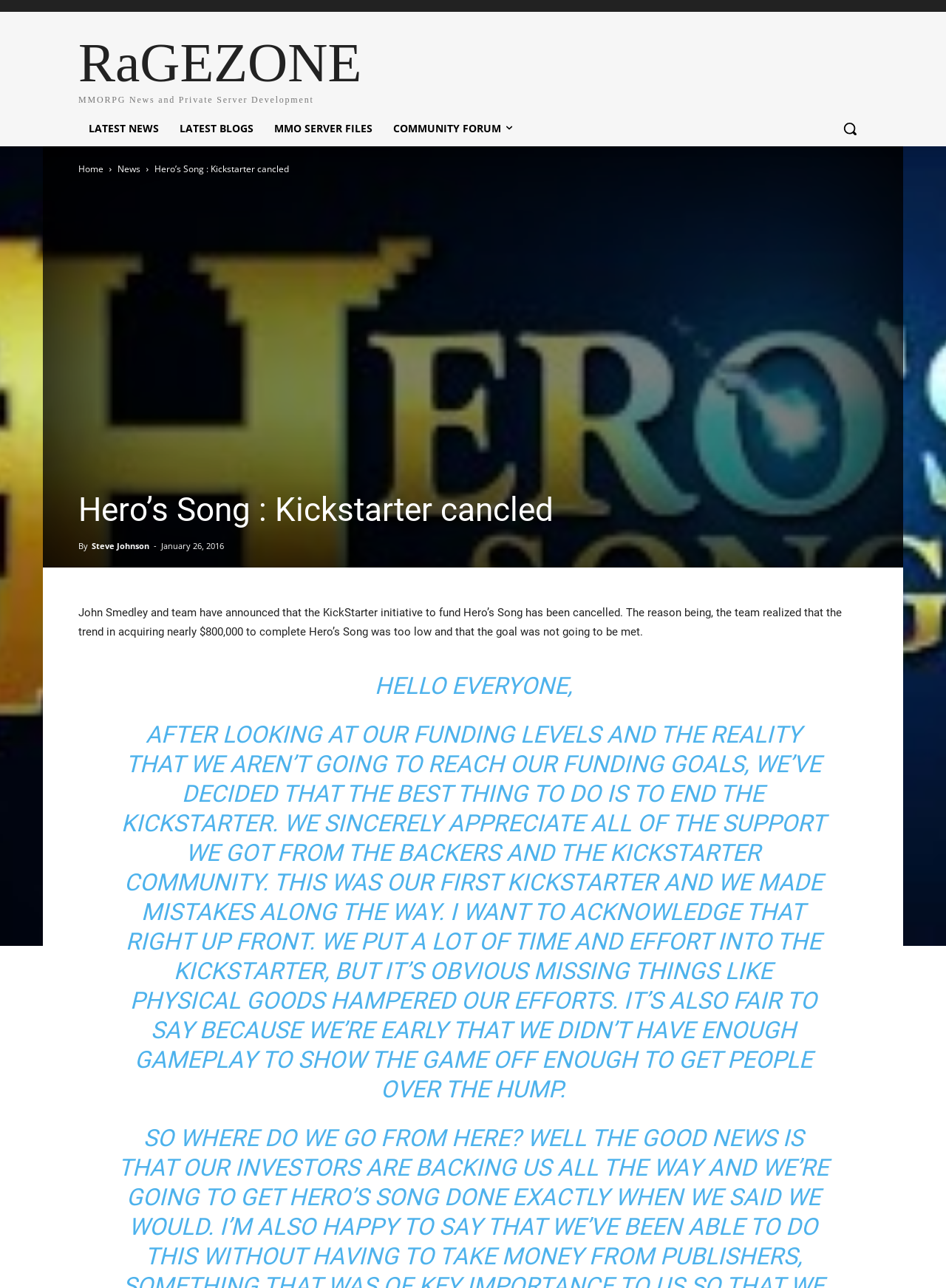Carefully examine the image and provide an in-depth answer to the question: Who is the author of the article?

The author of the article is mentioned as 'Steve Johnson' in the text 'By Steve Johnson' which appears below the heading of the article.